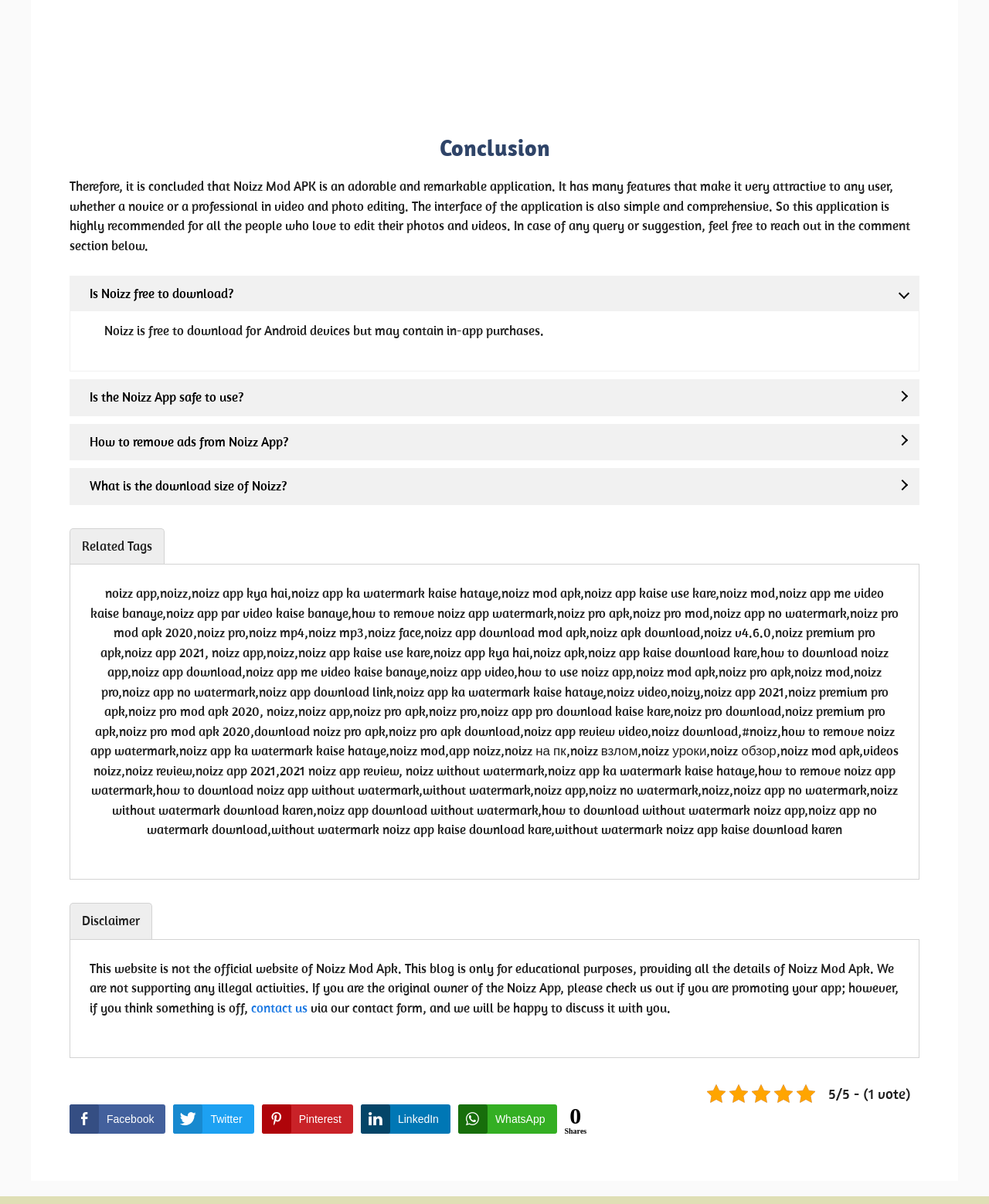Please determine the bounding box coordinates for the element that should be clicked to follow these instructions: "Click the 'Is Noizz free to download?' toggle panel".

[0.071, 0.229, 0.929, 0.259]